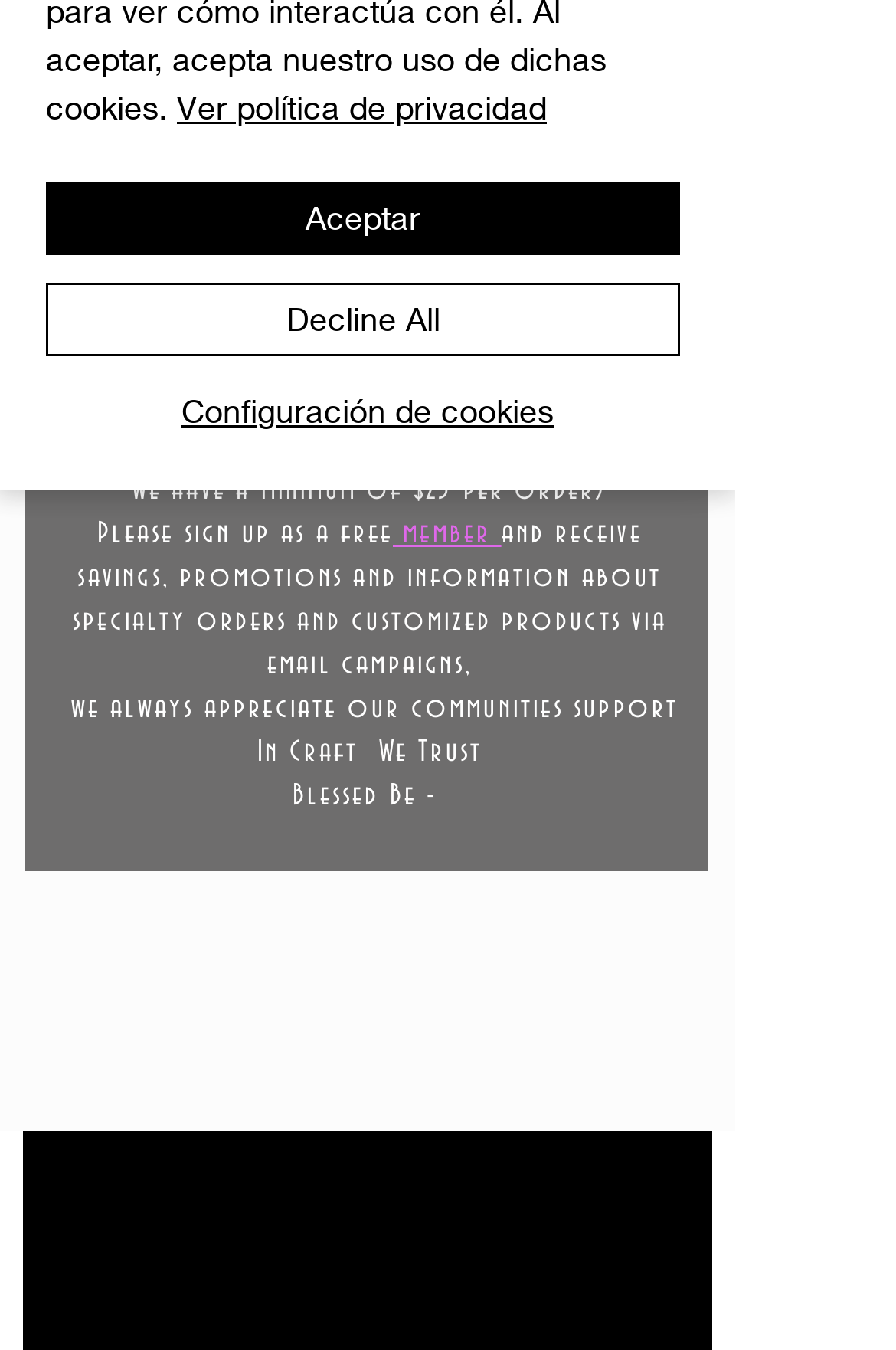Identify the bounding box for the described UI element: "Configuración de cookies".

[0.056, 0.288, 0.764, 0.322]